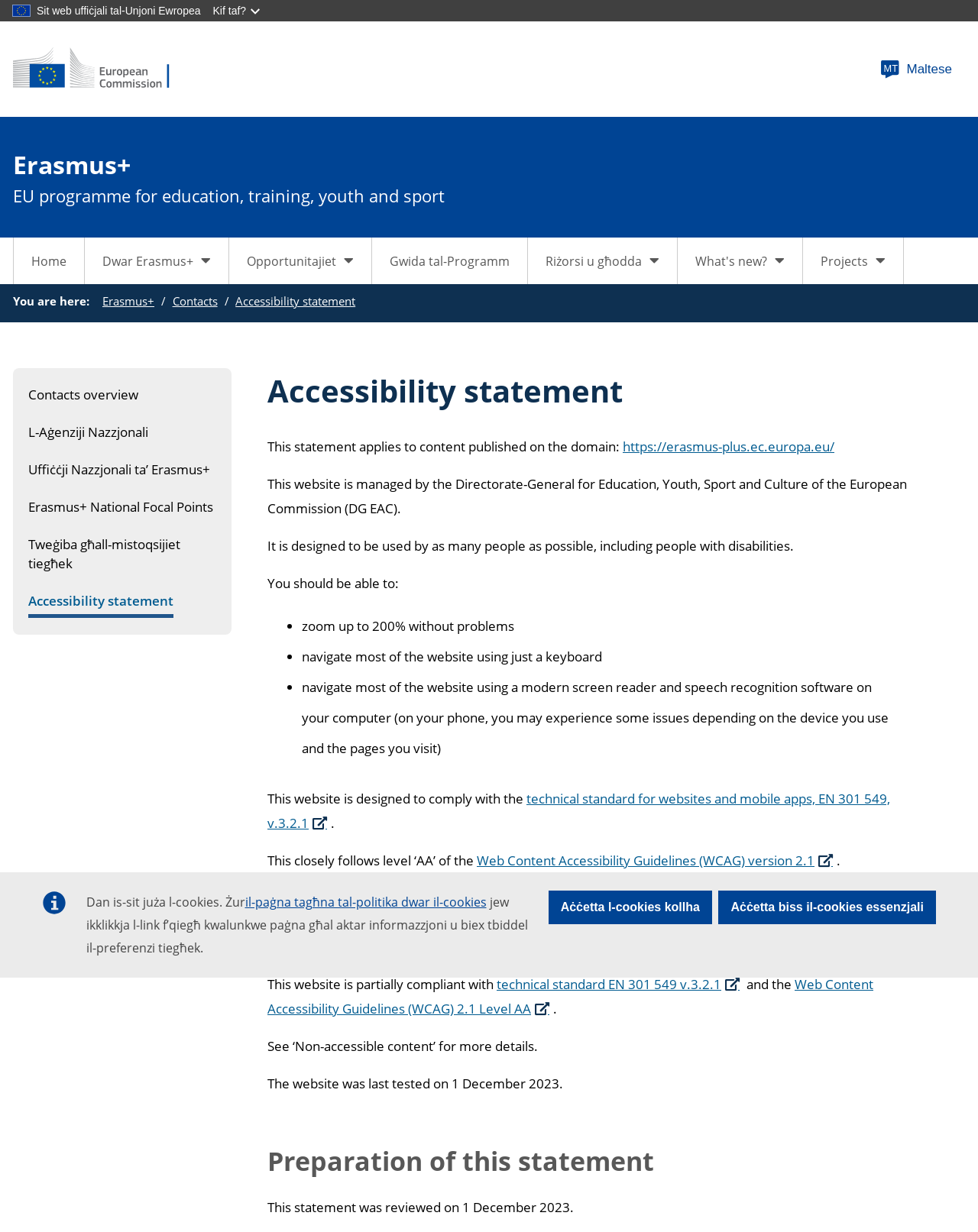Answer the question with a brief word or phrase:
What is the purpose of this website?

Education, training, youth and sport